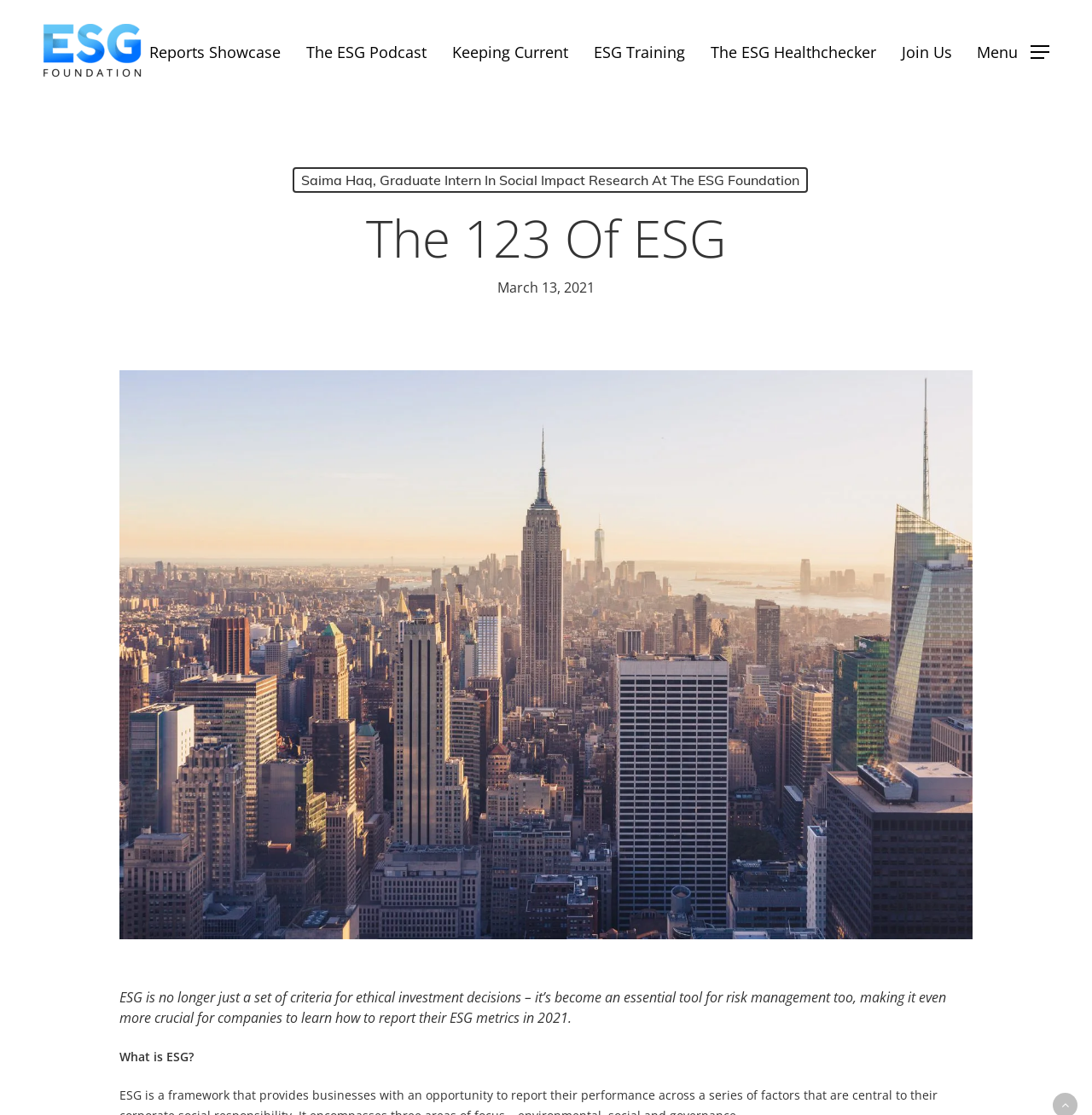Determine the bounding box for the HTML element described here: "Mentor Application". The coordinates should be given as [left, top, right, bottom] with each number being a float between 0 and 1.

None